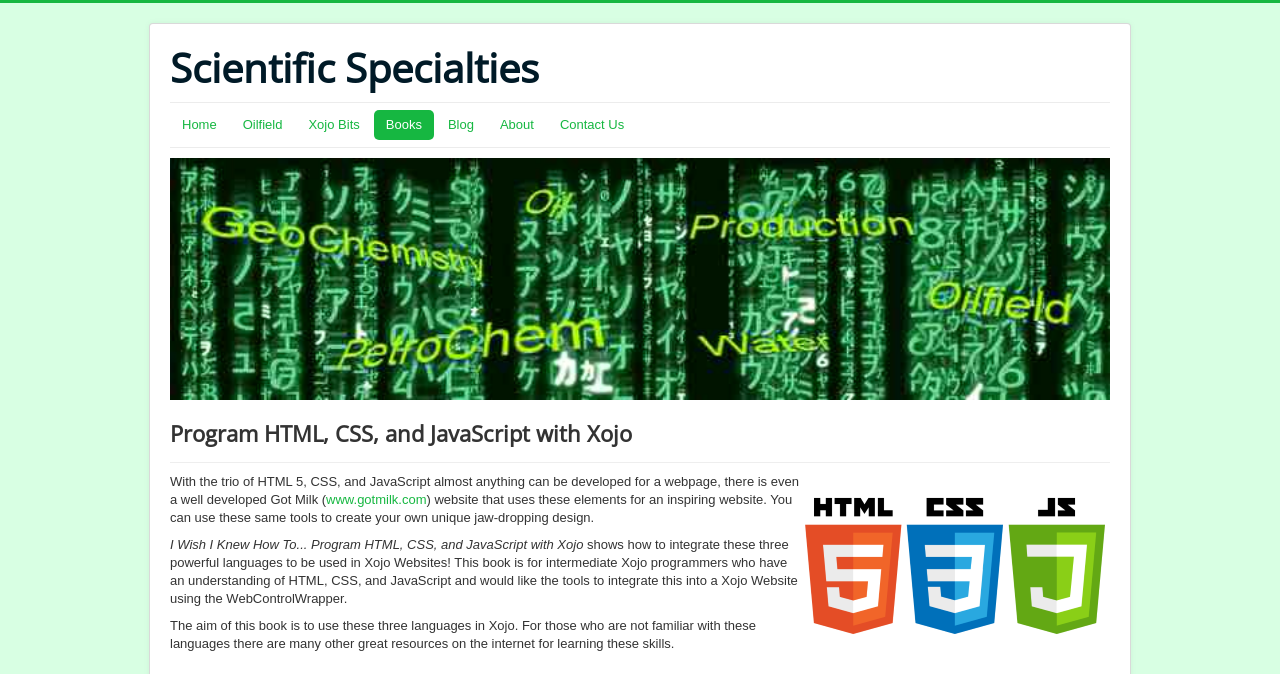What is the name of the programming language mentioned?
Please respond to the question thoroughly and include all relevant details.

The webpage mentions Xojo as a programming language, specifically in the context of programming HTML, CSS, and JavaScript with Xojo.